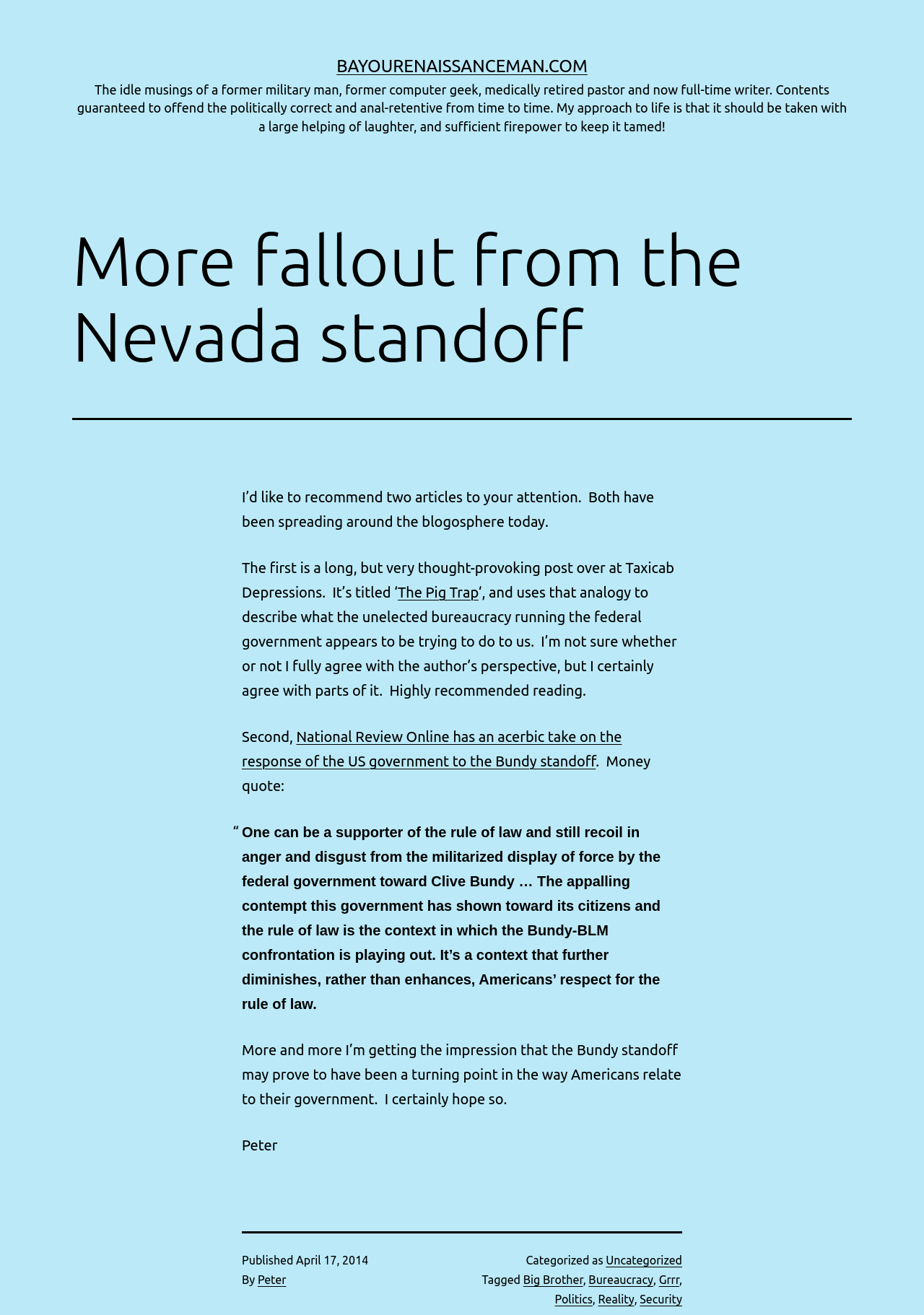Given the webpage screenshot and the description, determine the bounding box coordinates (top-left x, top-left y, bottom-right x, bottom-right y) that define the location of the UI element matching this description: Peter

[0.279, 0.968, 0.31, 0.978]